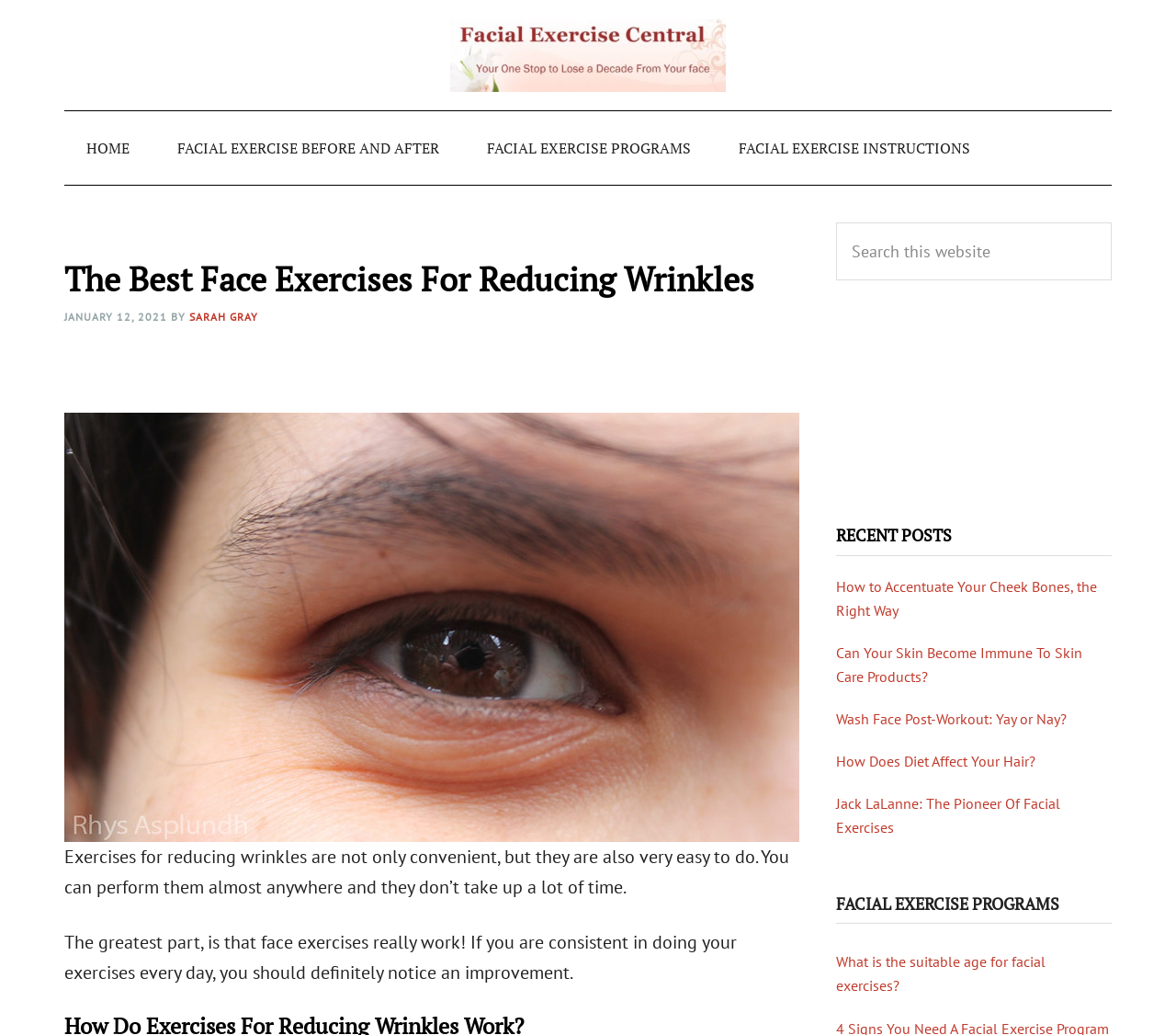Locate the bounding box of the UI element described by: "Sarah Gray" in the given webpage screenshot.

[0.161, 0.299, 0.22, 0.313]